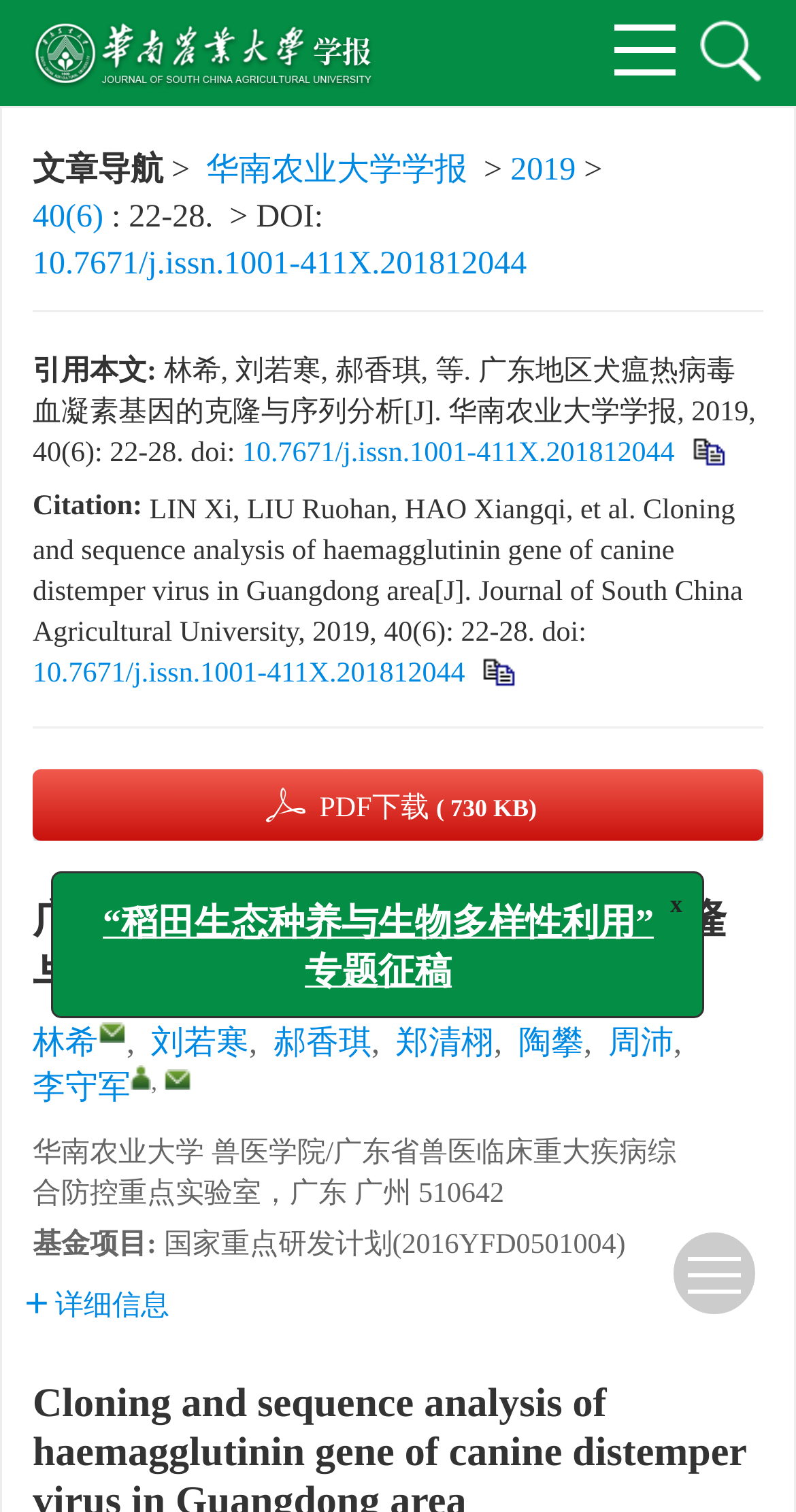Highlight the bounding box coordinates of the region I should click on to meet the following instruction: "Follow the link to '华南农业大学学报'".

[0.259, 0.101, 0.587, 0.124]